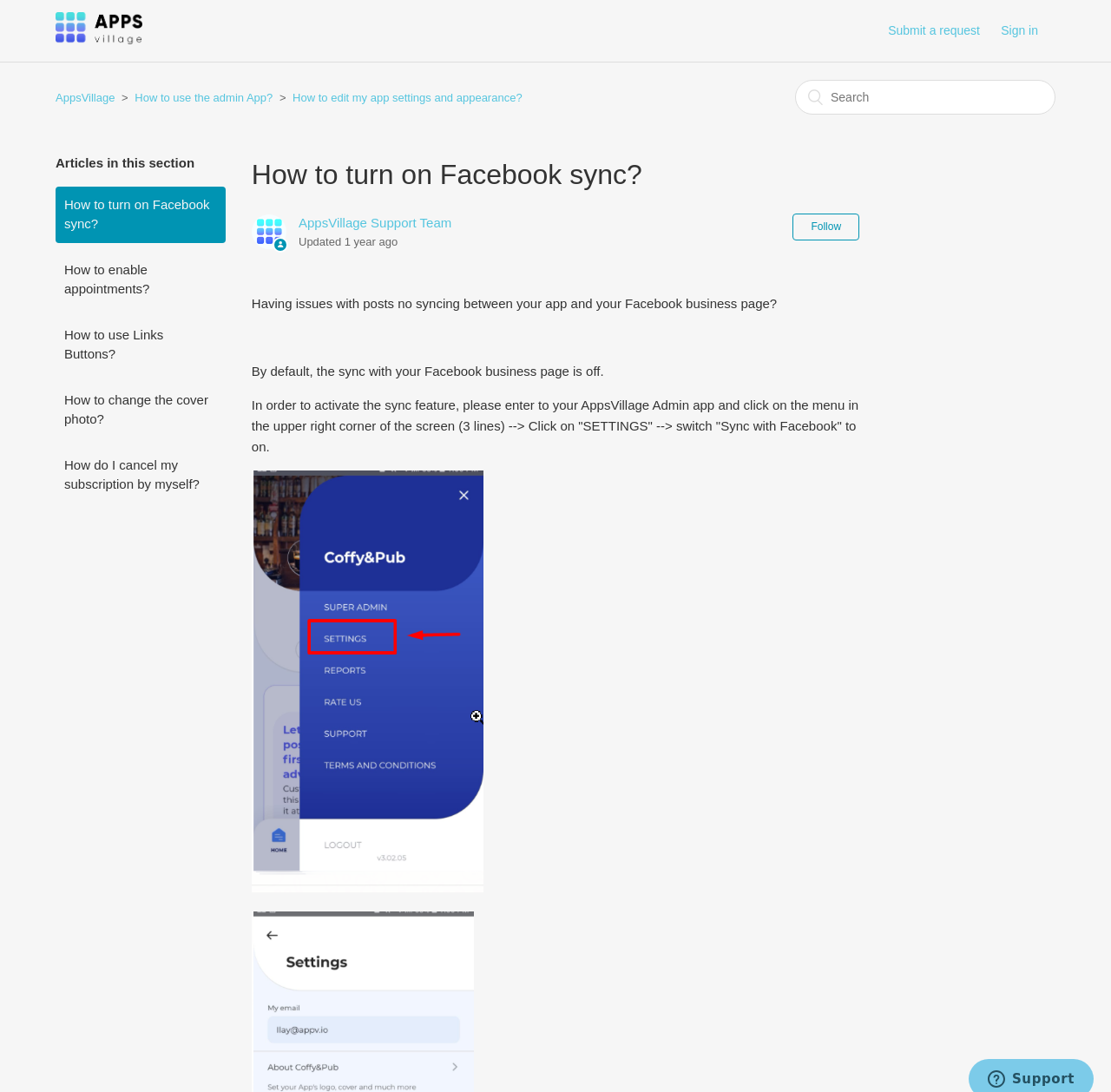Analyze and describe the webpage in a detailed narrative.

The webpage is about AppsVillage, with a focus on Facebook sync issues. At the top left, there is a logo image and a link to the AppsVillage homepage. On the top right, there are buttons to sign in and submit a request, as well as a search bar.

Below the top section, there is a list of menu items, including "How to use the admin App?", "How to edit my app settings and appearance?", and others. These menu items are links that lead to different articles.

The main content of the page is divided into two sections. The first section is a list of articles, with links to "How to turn on Facebook sync?", "How to enable appointments?", and others. The second section is a specific article about turning on Facebook sync, with a heading and a series of paragraphs explaining the process.

In the article, there is an image of an avatar and a link to the AppsVillage Support Team. The article also displays the date it was updated, "2022-12-04 14:39", and a note that it was updated "1 year ago". There is a button to follow the article and a series of paragraphs explaining how to activate the Facebook sync feature, including an image illustrating the process.

Overall, the webpage is a knowledge base or support page for AppsVillage, providing information and guides on how to use the app and resolve common issues.